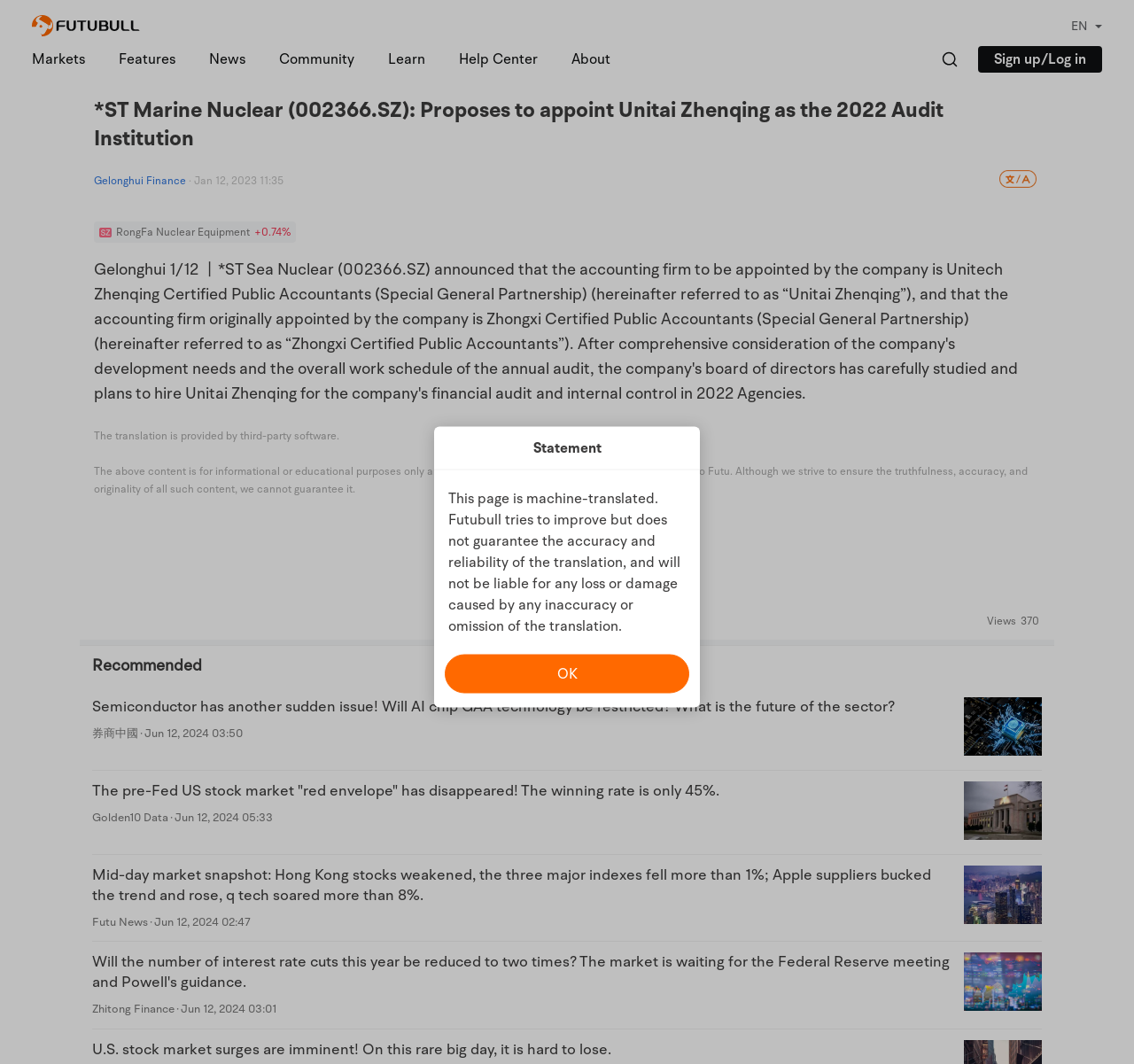Please determine the bounding box coordinates of the element's region to click for the following instruction: "Search for something".

[0.292, 0.037, 0.701, 0.056]